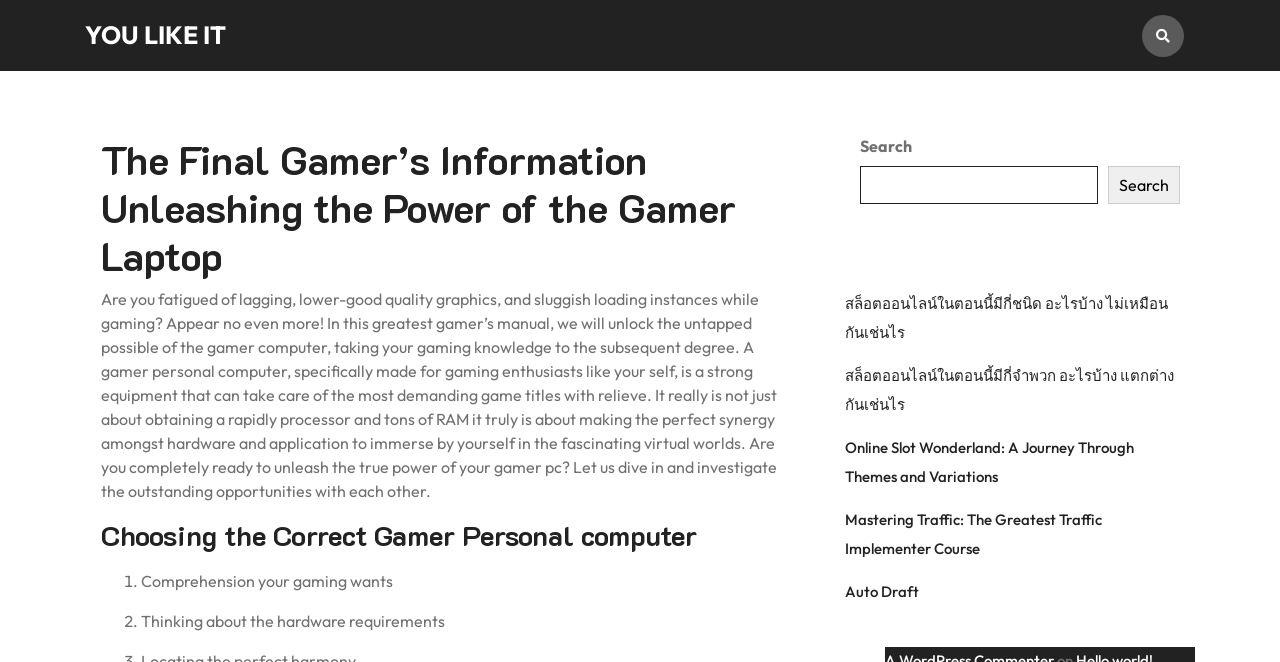Show the bounding box coordinates for the HTML element described as: "Auto Draft".

[0.66, 0.88, 0.718, 0.908]